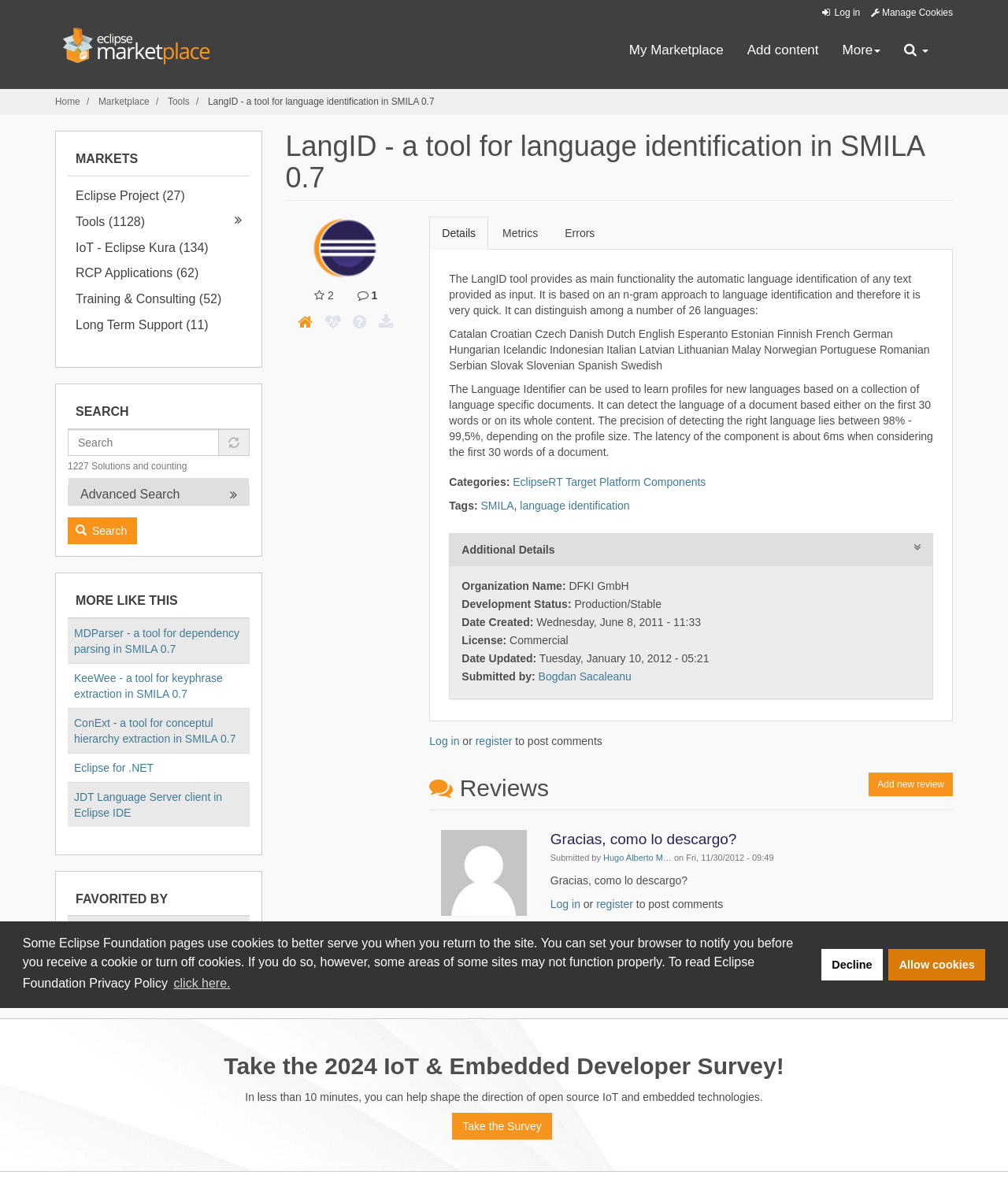Given the webpage screenshot, identify the bounding box of the UI element that matches this description: "Long Term Support (11)".

[0.075, 0.267, 0.239, 0.282]